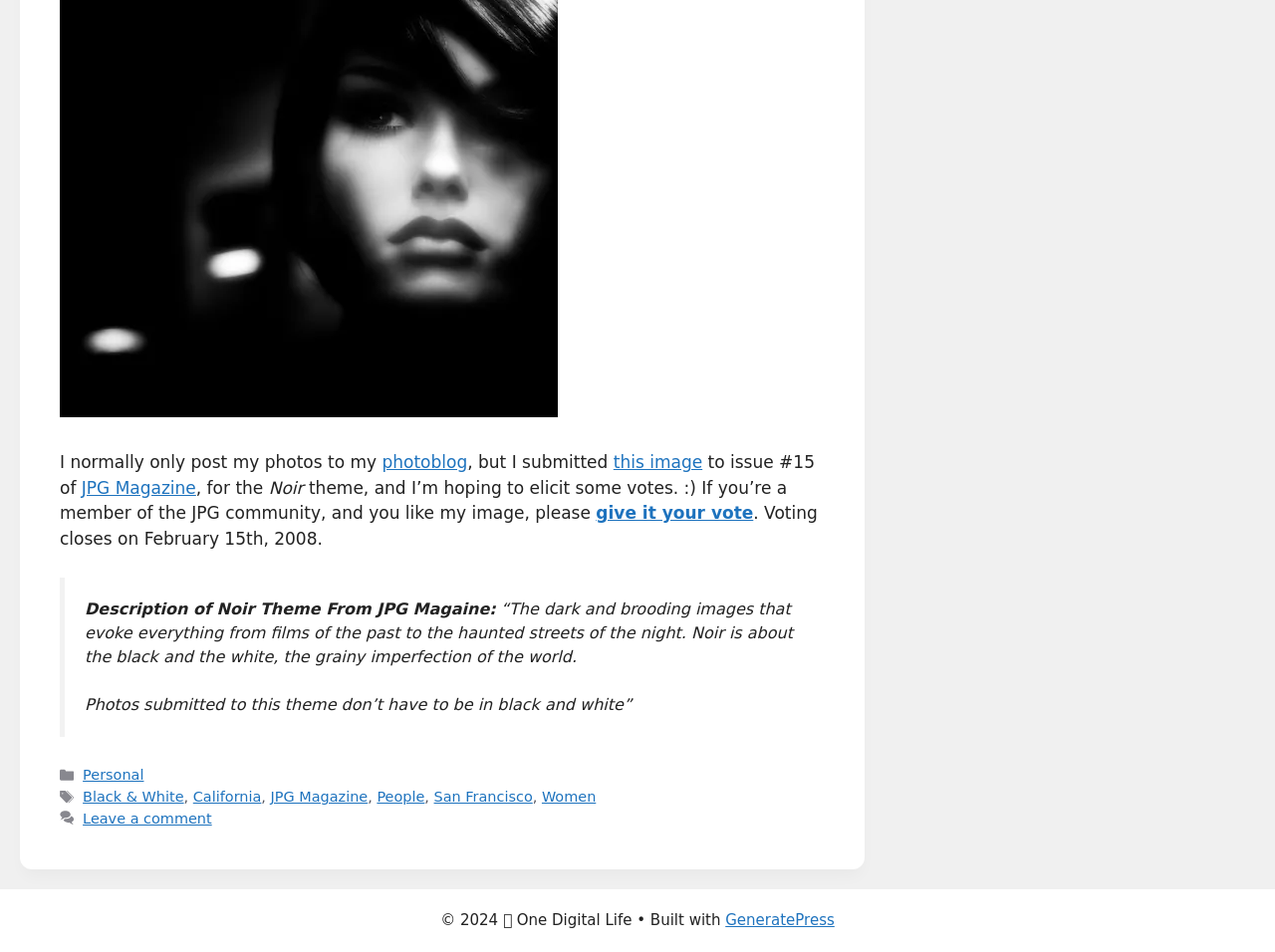Give a one-word or short phrase answer to this question: 
What are the categories of the entry?

Personal